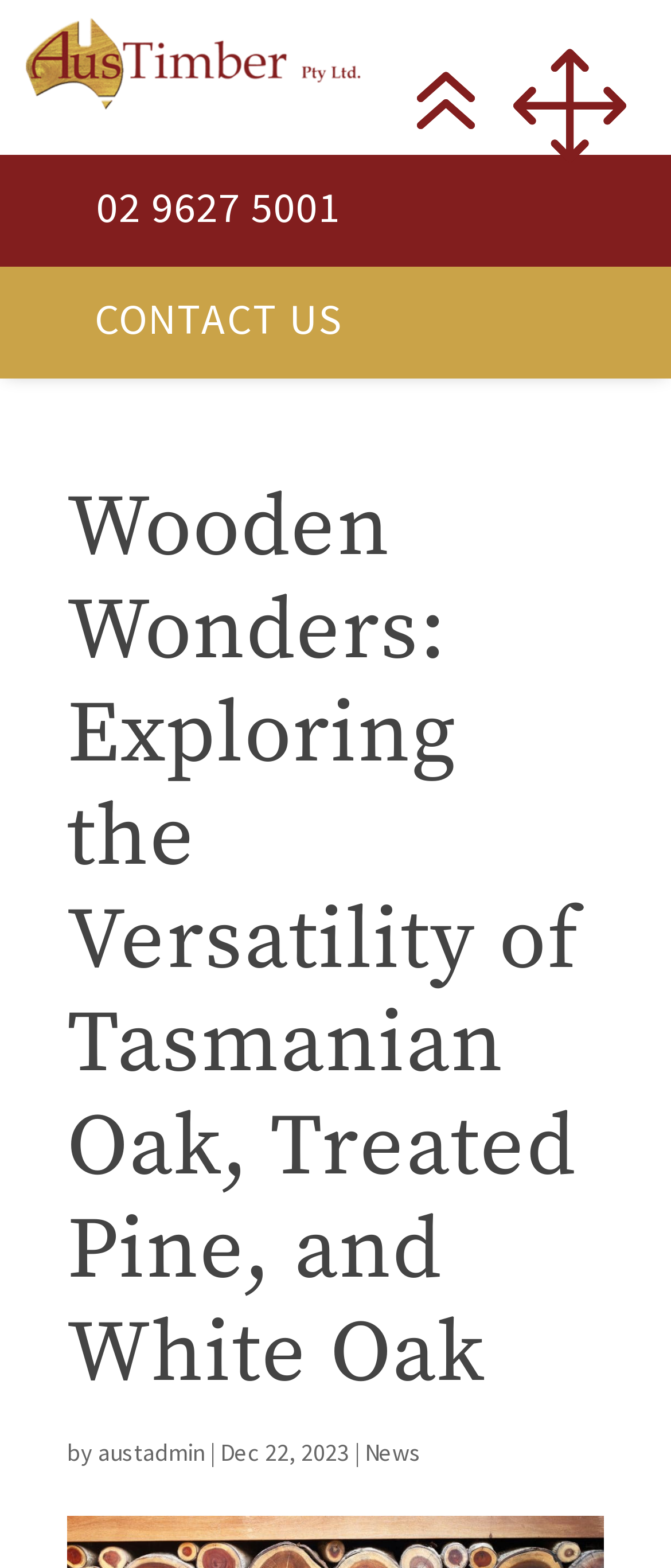Find the bounding box of the UI element described as follows: "02 9627 5001".

[0.144, 0.114, 0.508, 0.149]